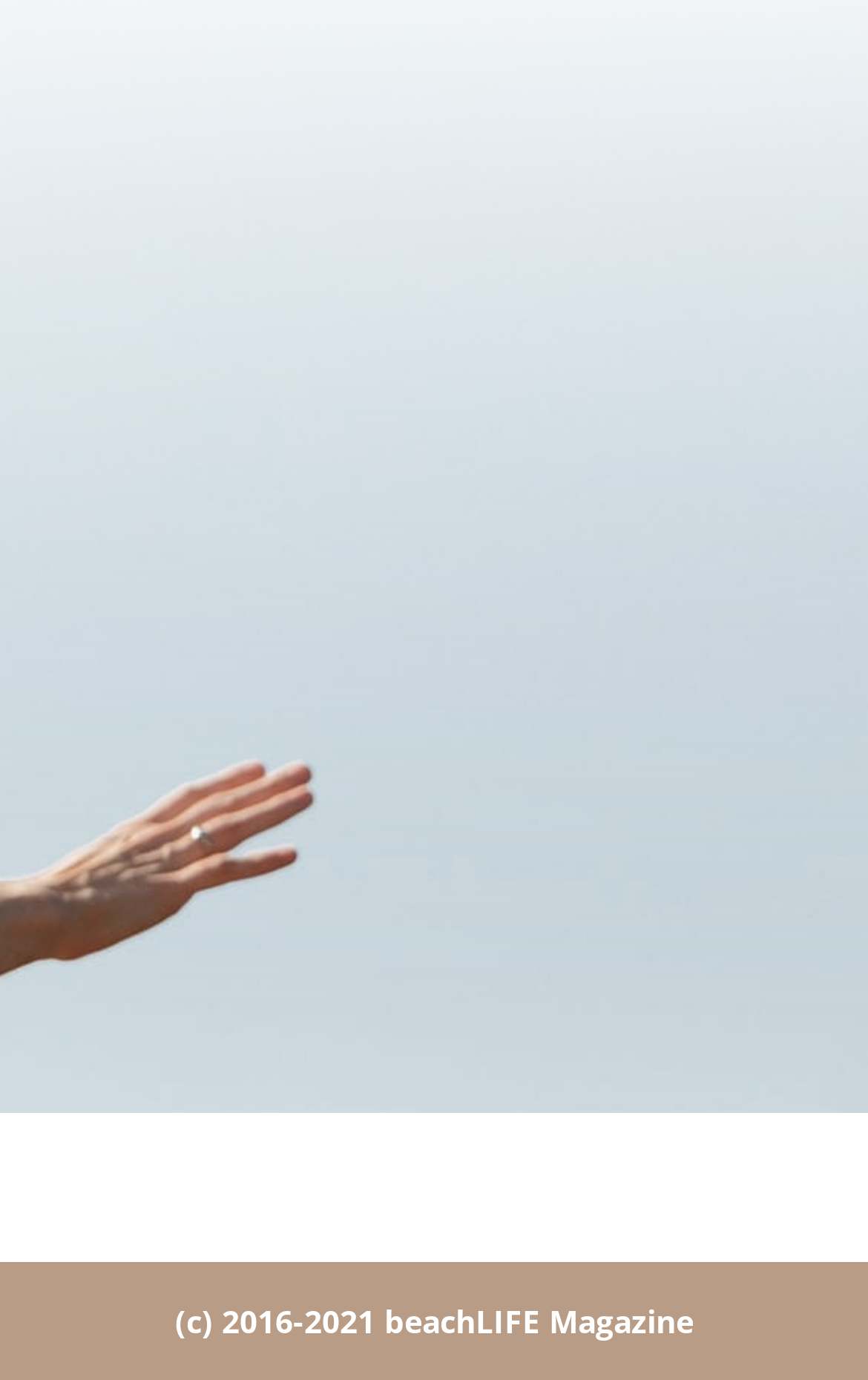Respond with a single word or phrase:
How many textboxes are present on the webpage?

2